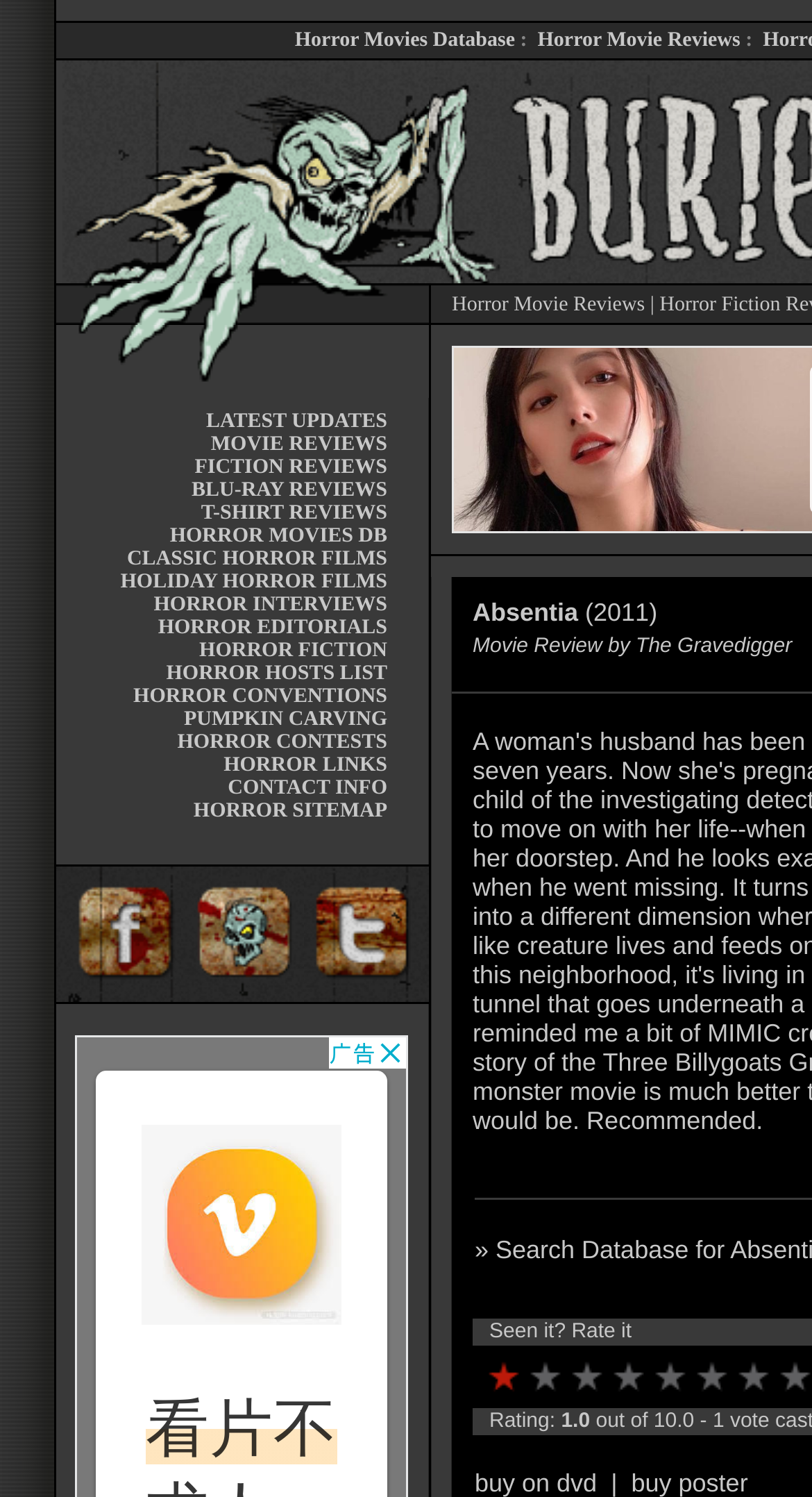Please predict the bounding box coordinates (top-left x, top-left y, bottom-right x, bottom-right y) for the UI element in the screenshot that fits the description: title="Dig Buried.com On Twitter"

[0.374, 0.658, 0.528, 0.673]